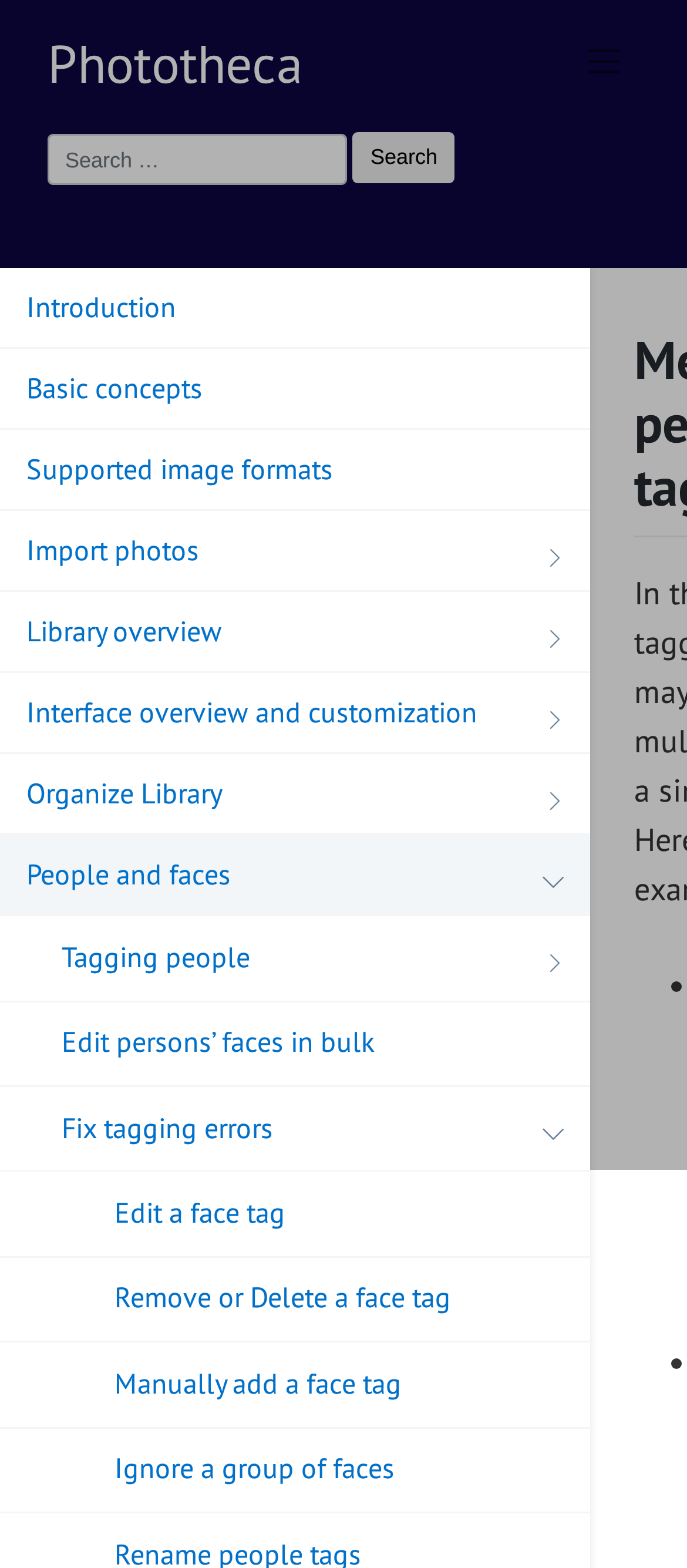Please provide the bounding box coordinates for the element that needs to be clicked to perform the following instruction: "Edit persons’ faces in bulk". The coordinates should be given as four float numbers between 0 and 1, i.e., [left, top, right, bottom].

[0.0, 0.639, 0.859, 0.693]